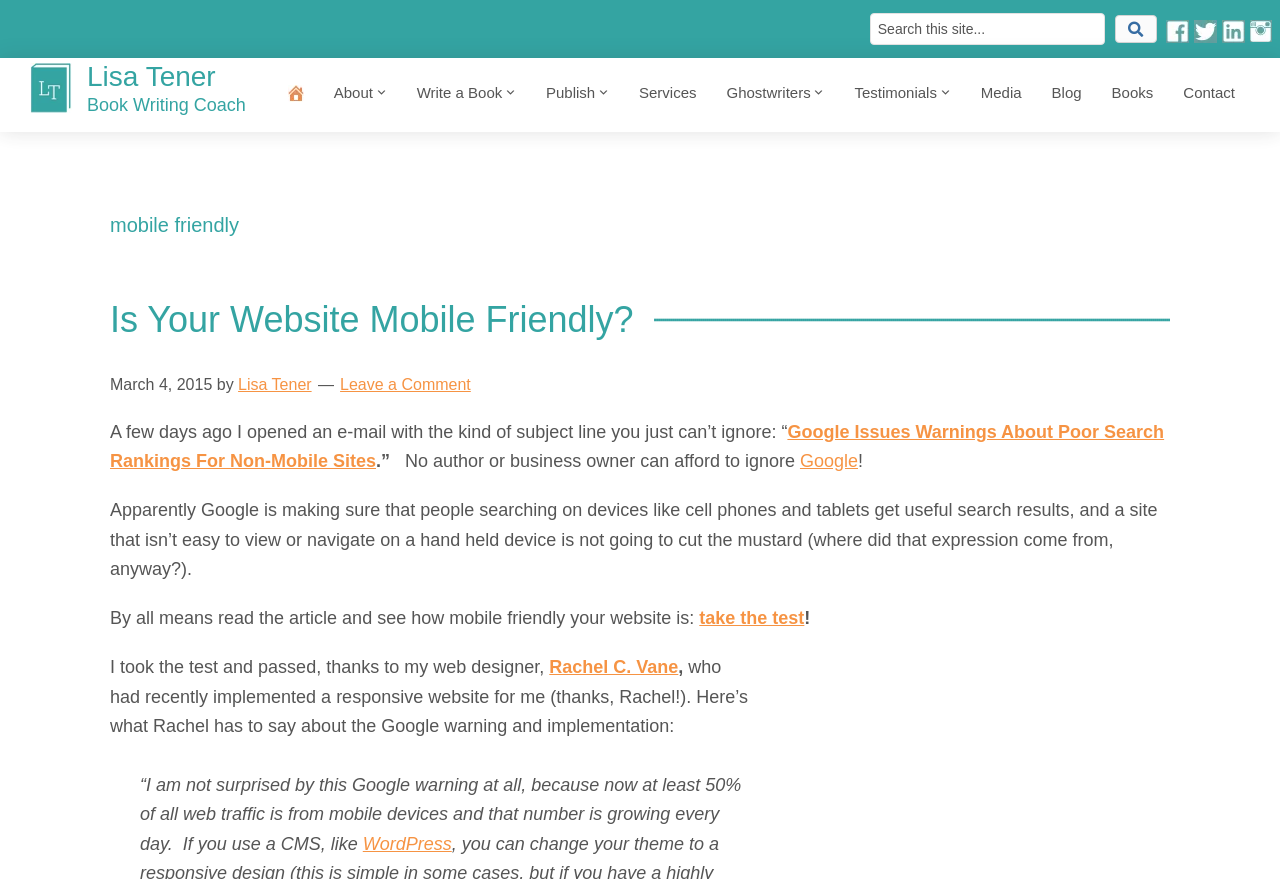Give a complete and precise description of the webpage's appearance.

This webpage appears to be a blog post titled "Is Your Website Mobile Friendly?" by Lisa Tener. At the top of the page, there are two "Skip to" links, followed by a search form and several social media links. Below these elements, there is a logo image of Lisa Tener, accompanied by the text "Book Writing Coach".

The main navigation menu is located below the logo, with links to "Home", "About", "Write a Book", "Publish", "Services", "Ghostwriters", "Testimonials", "Media", "Blog", "Books", and "Contact". 

The main content of the page is a blog post, which discusses the importance of having a mobile-friendly website in response to a warning from Google about poor search rankings for non-mobile sites. The post includes several paragraphs of text, with links to relevant articles and resources, including a link to take a test to see how mobile-friendly a website is. There is also a quote from Rachel C. Vane, the web designer who implemented a responsive website for Lisa Tener.

Throughout the page, there are several images, including the logo image, an image for the "Home" link, and possibly other images not explicitly mentioned in the accessibility tree. The overall layout of the page is organized, with clear headings and concise text, making it easy to navigate and read.